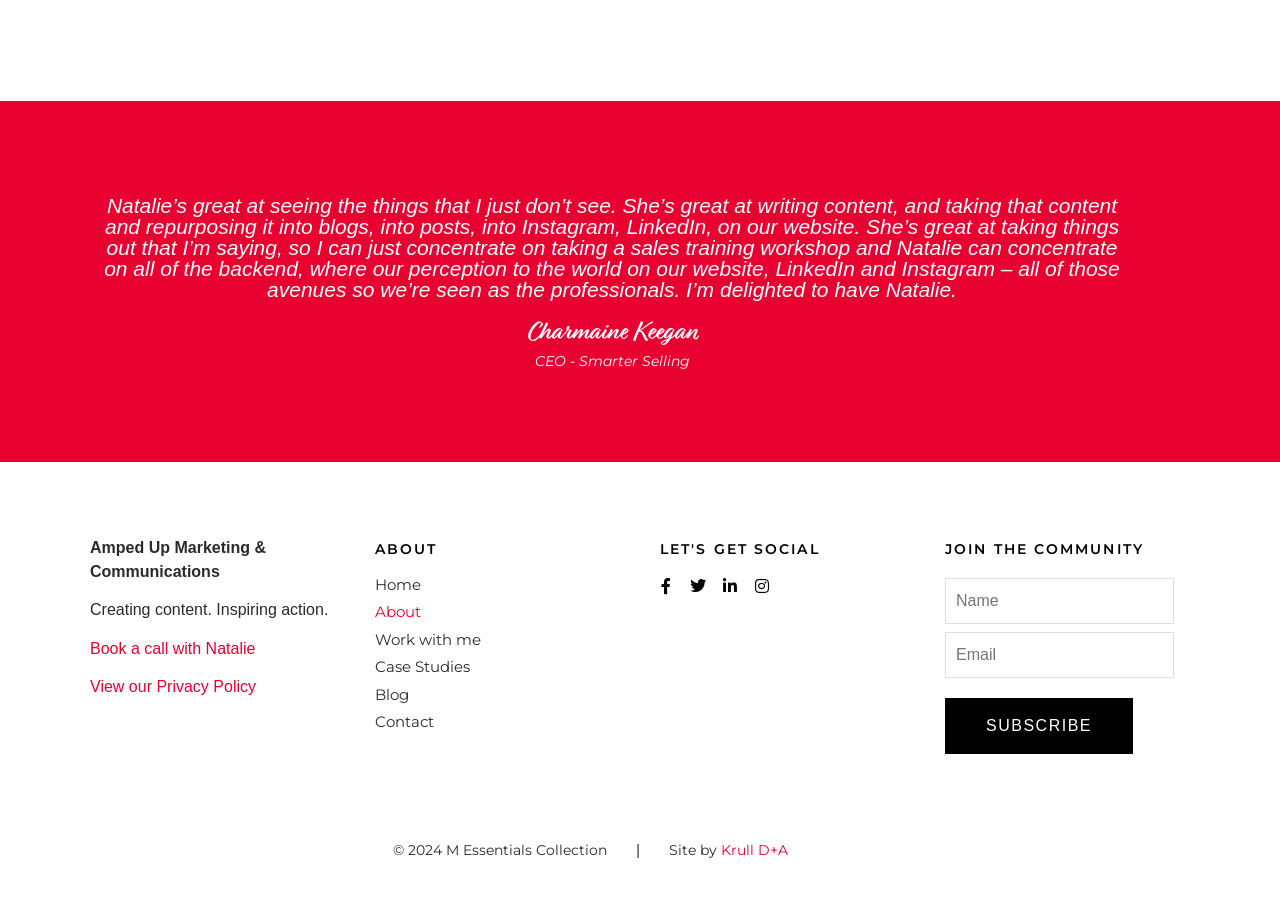Identify the bounding box coordinates for the element you need to click to achieve the following task: "Visit the 'About' page". Provide the bounding box coordinates as four float numbers between 0 and 1, in the form [left, top, right, bottom].

[0.277, 0.654, 0.484, 0.684]